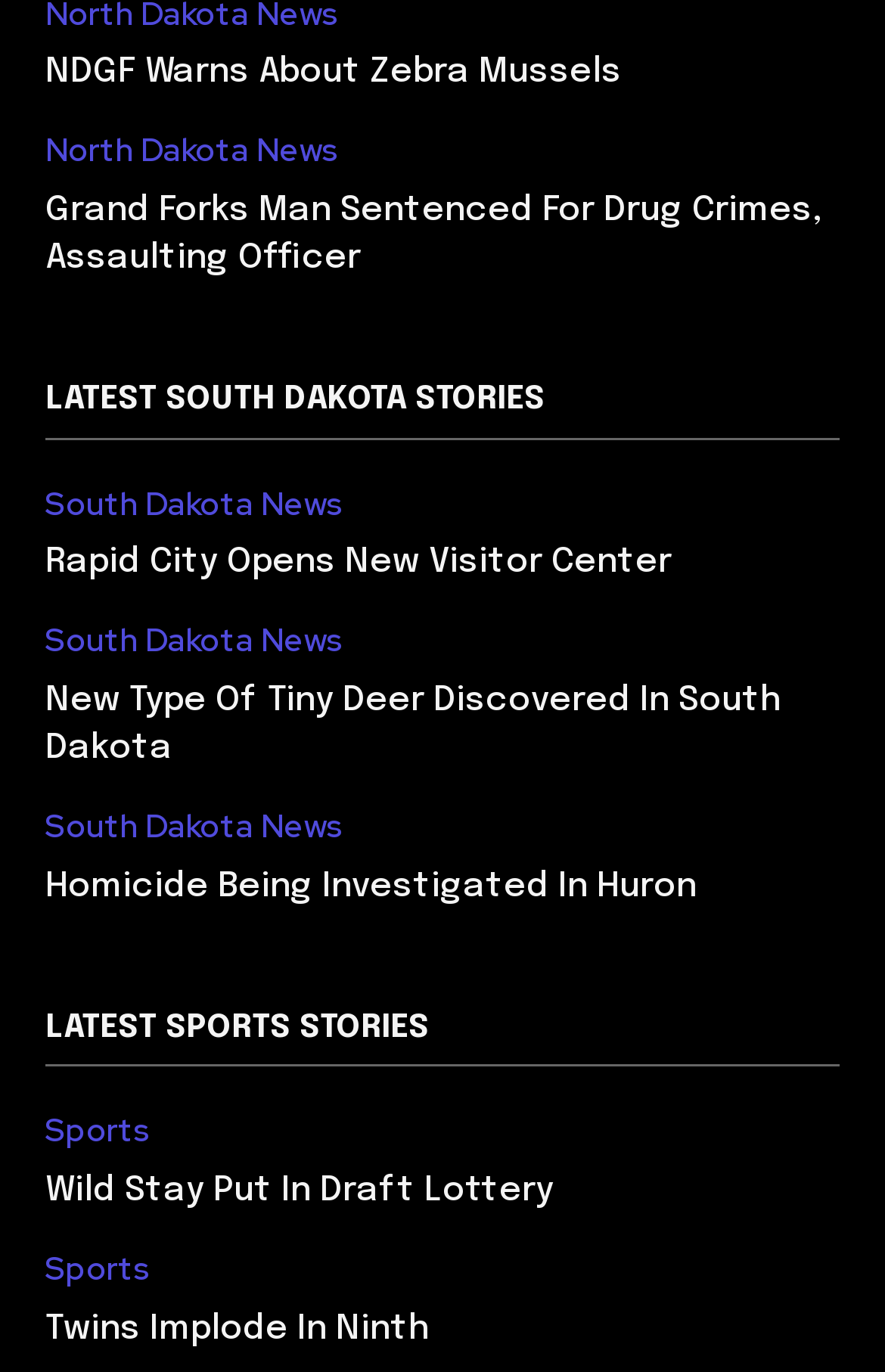How many news categories are there?
Answer with a single word or short phrase according to what you see in the image.

3